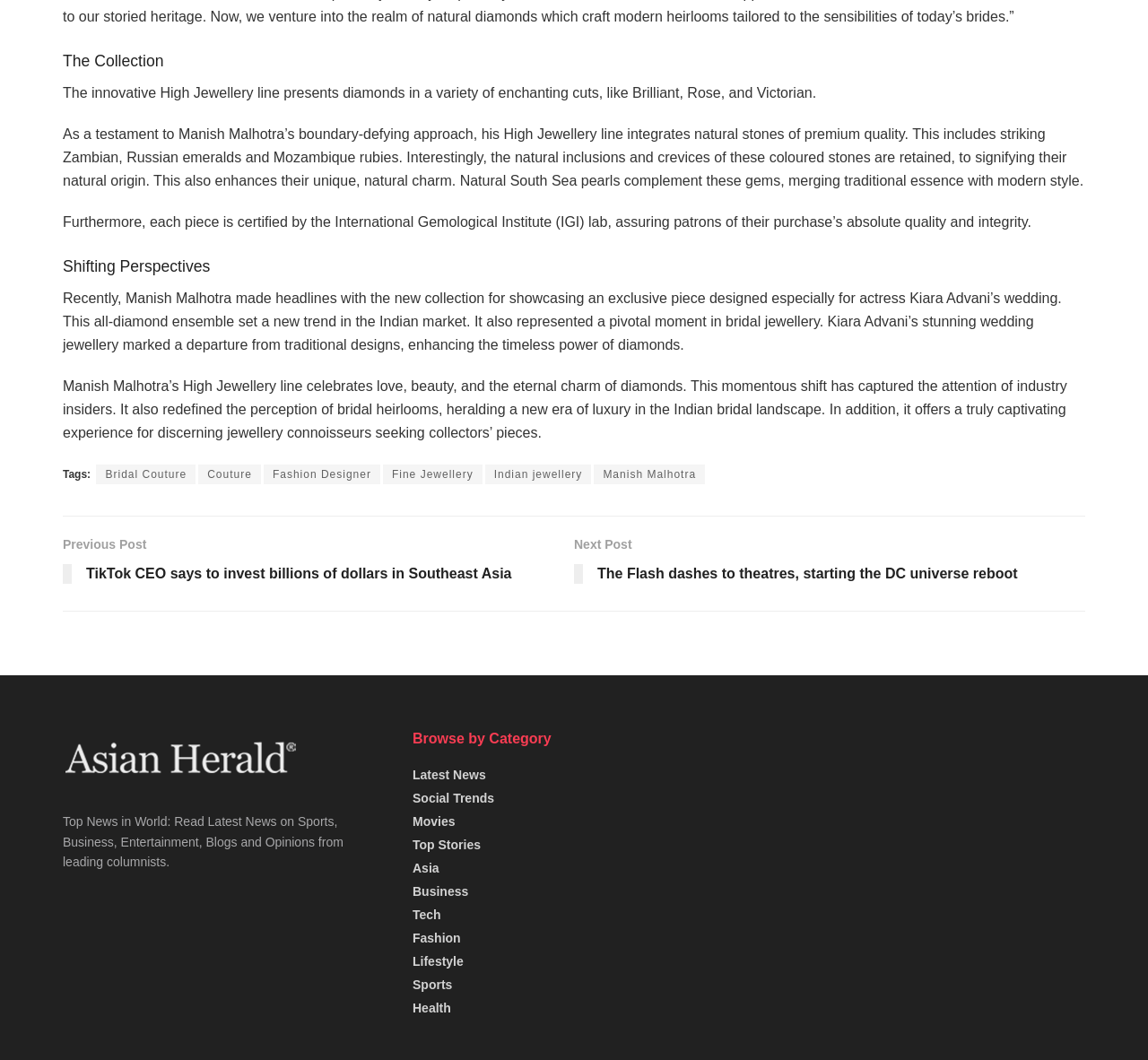Please find and report the bounding box coordinates of the element to click in order to perform the following action: "Read 'The Collection'". The coordinates should be expressed as four float numbers between 0 and 1, in the format [left, top, right, bottom].

[0.055, 0.046, 0.945, 0.07]